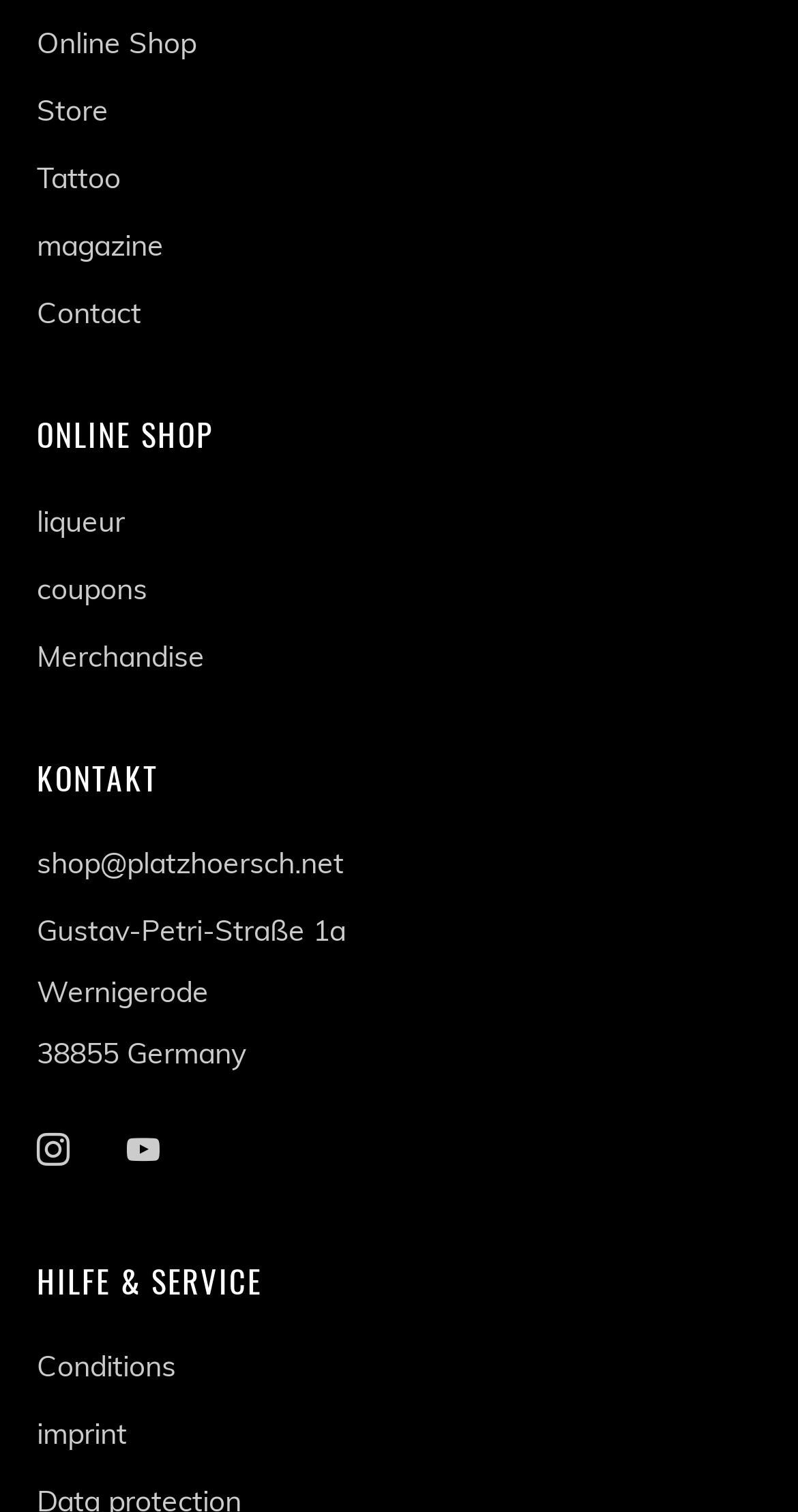What social media platforms does the shop have?
Kindly give a detailed and elaborate answer to the question.

The shop has links to its social media platforms at the bottom of the page, where there are two links labeled 'Instagram' and 'Youtube'.